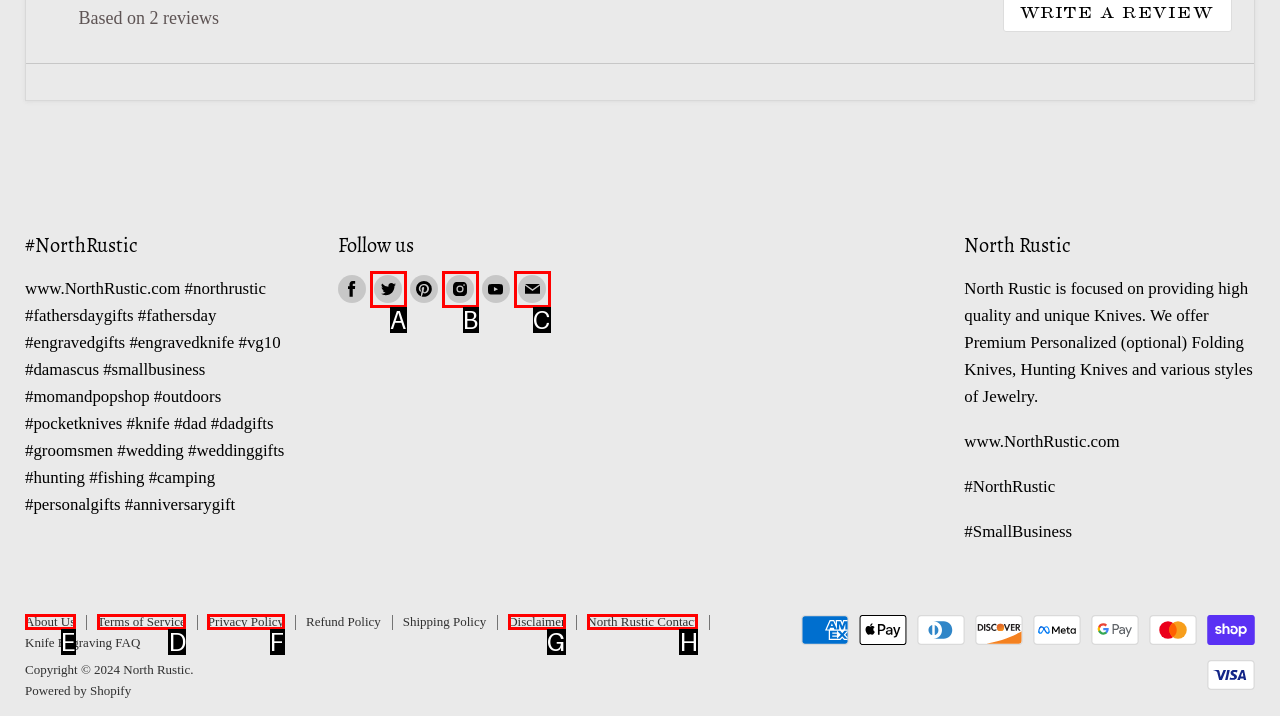For the task "View Terms of Service", which option's letter should you click? Answer with the letter only.

D